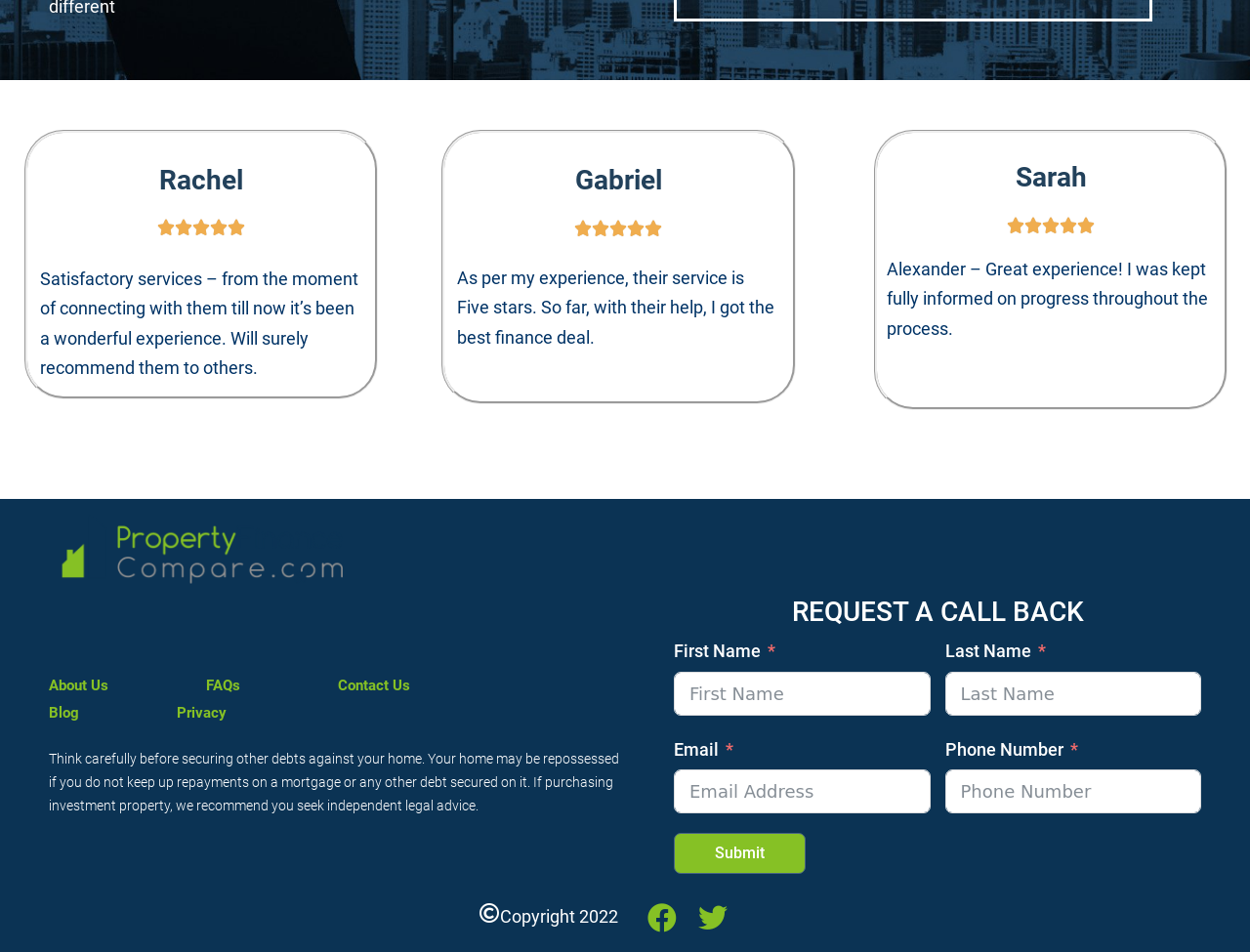For the following element description, predict the bounding box coordinates in the format (top-left x, top-left y, bottom-right x, bottom-right y). All values should be floating point numbers between 0 and 1. Description: Contact Us

[0.27, 0.708, 0.328, 0.735]